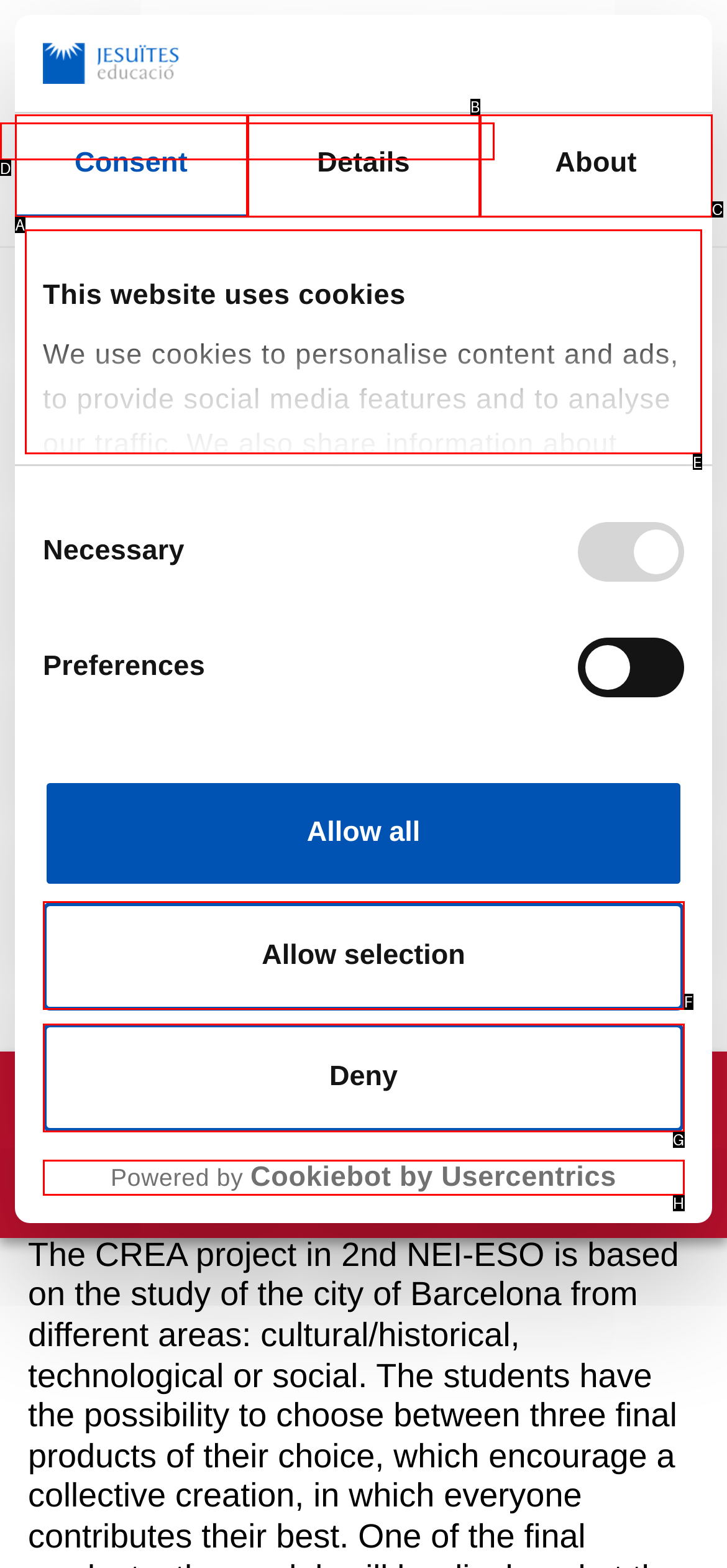Determine which option matches the element description: Powered by Cookiebot by Usercentrics
Answer using the letter of the correct option.

H